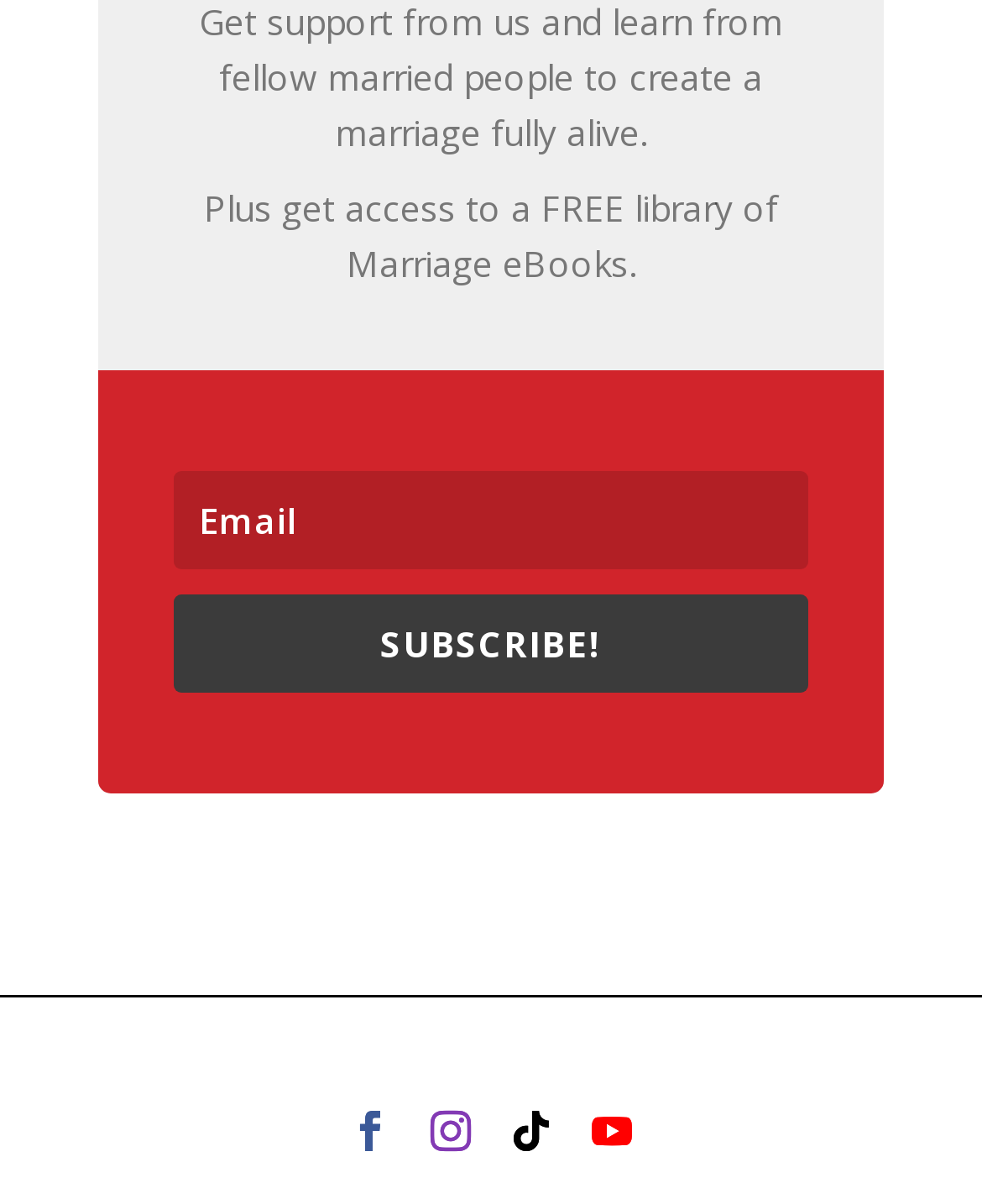Consider the image and give a detailed and elaborate answer to the question: 
Is the email input required?

The textbox labeled as 'Email' has a 'required' attribute set to 'False', indicating that it is not necessary to input an email address to proceed with the subscription process.